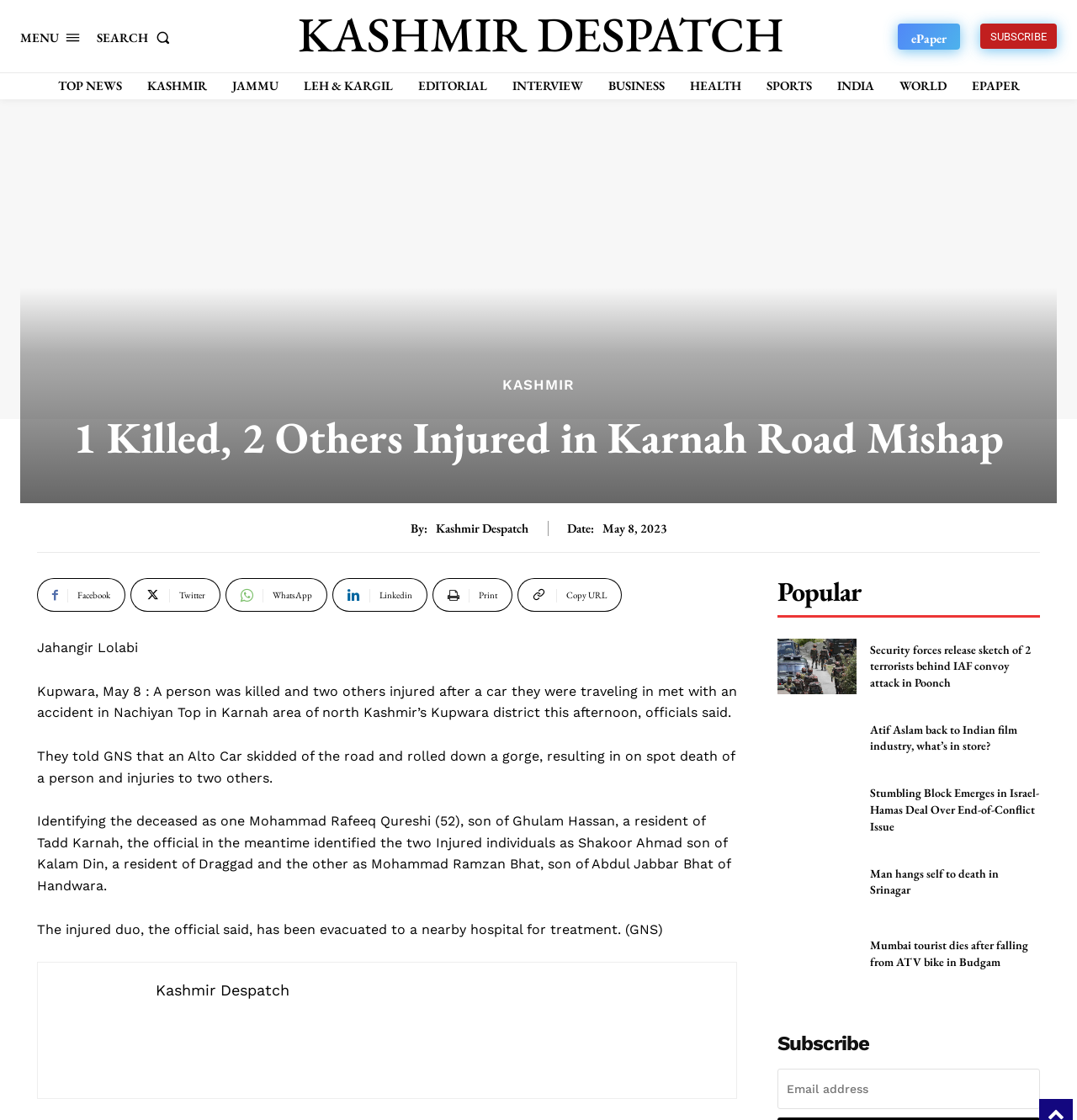Identify the bounding box coordinates of the clickable region to carry out the given instruction: "Click the 'Michigan Tech Logo' link".

None